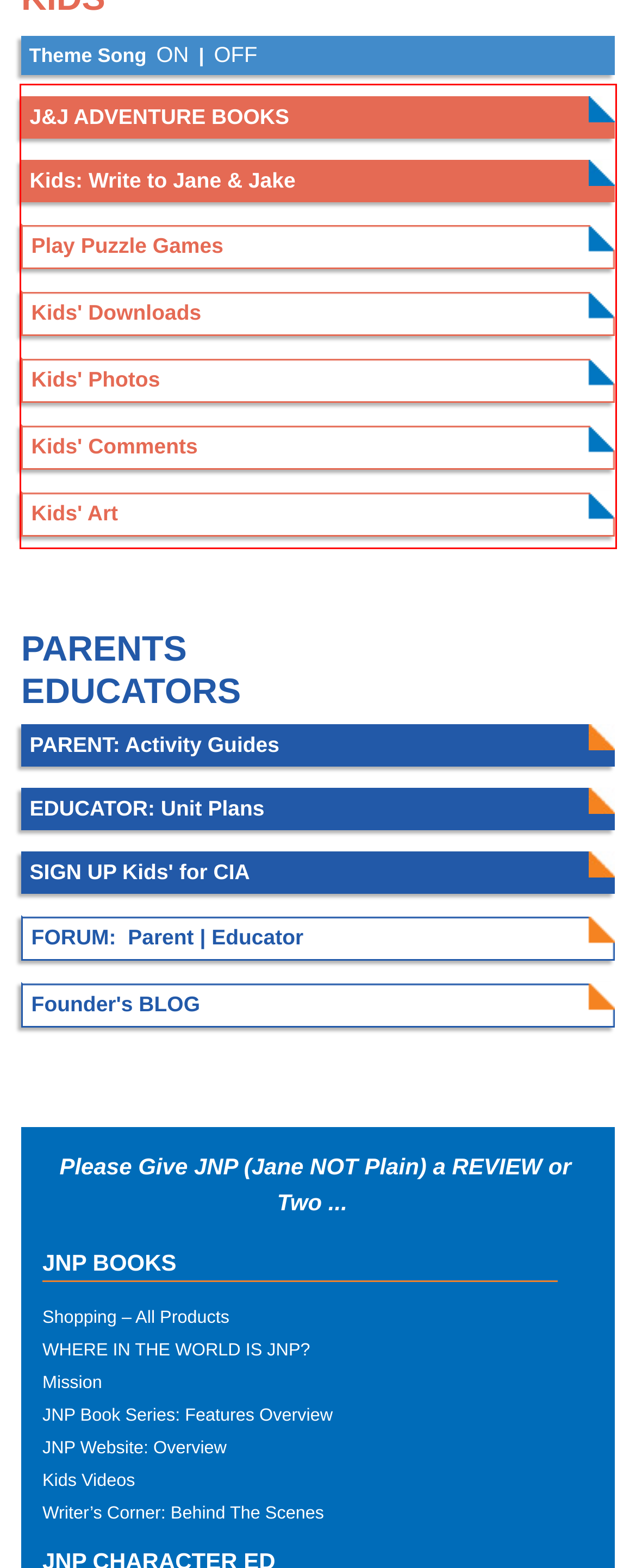Analyze the webpage screenshot and use OCR to recognize the text content in the red bounding box.

J&J ADVENTURE BOOKS Kids: Write to Jane & Jake Play Puzzle Games Kids' Downloads Kids' Photos Kids' Comments Kids' Art